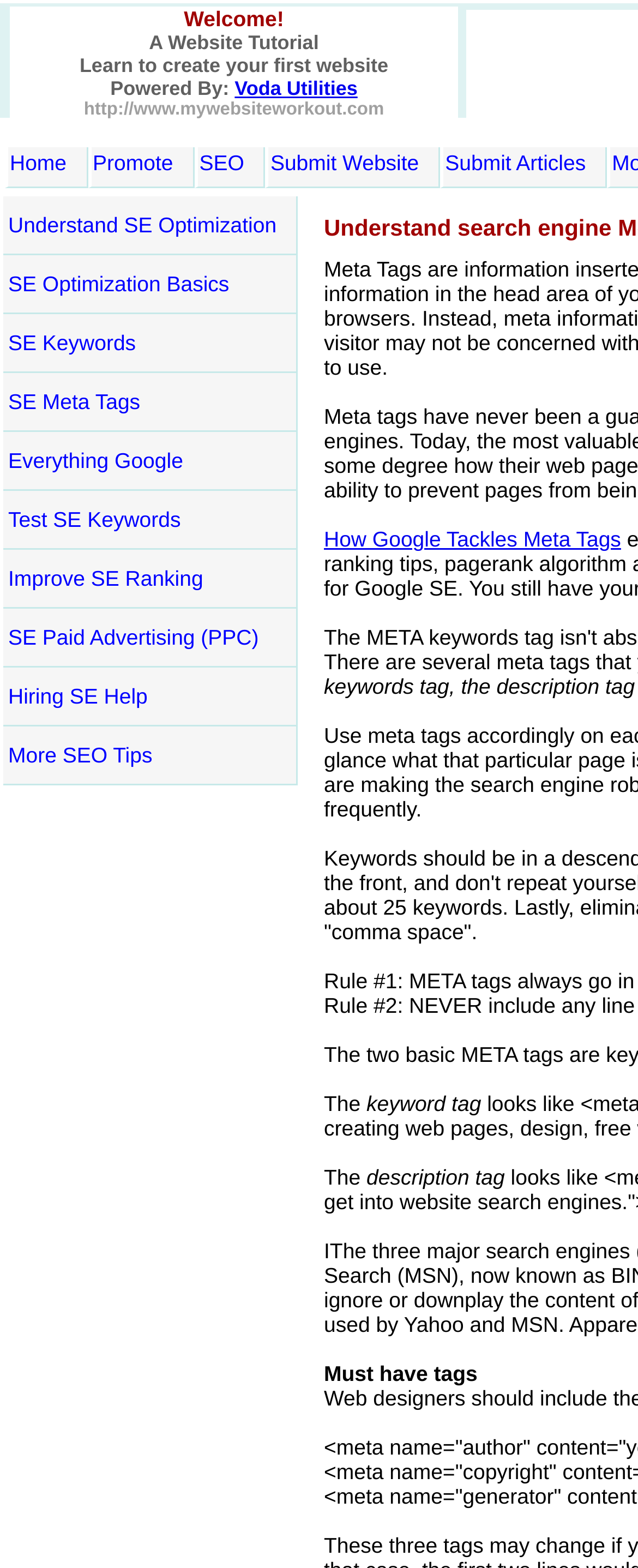Please find the bounding box for the following UI element description. Provide the coordinates in (top-left x, top-left y, bottom-right x, bottom-right y) format, with values between 0 and 1: SEO

[0.305, 0.094, 0.416, 0.12]